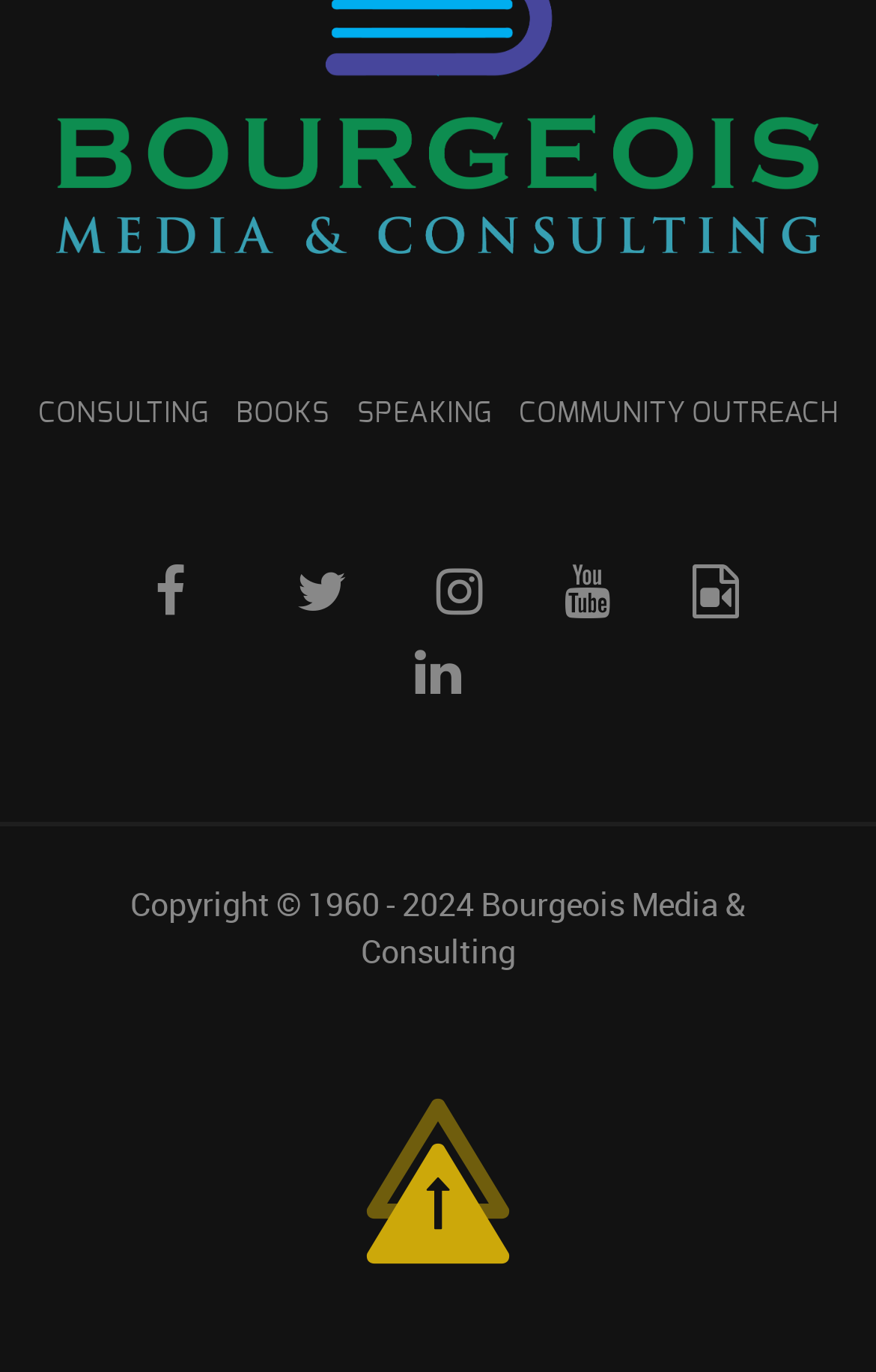Please give a succinct answer using a single word or phrase:
How many main navigation links are there?

4